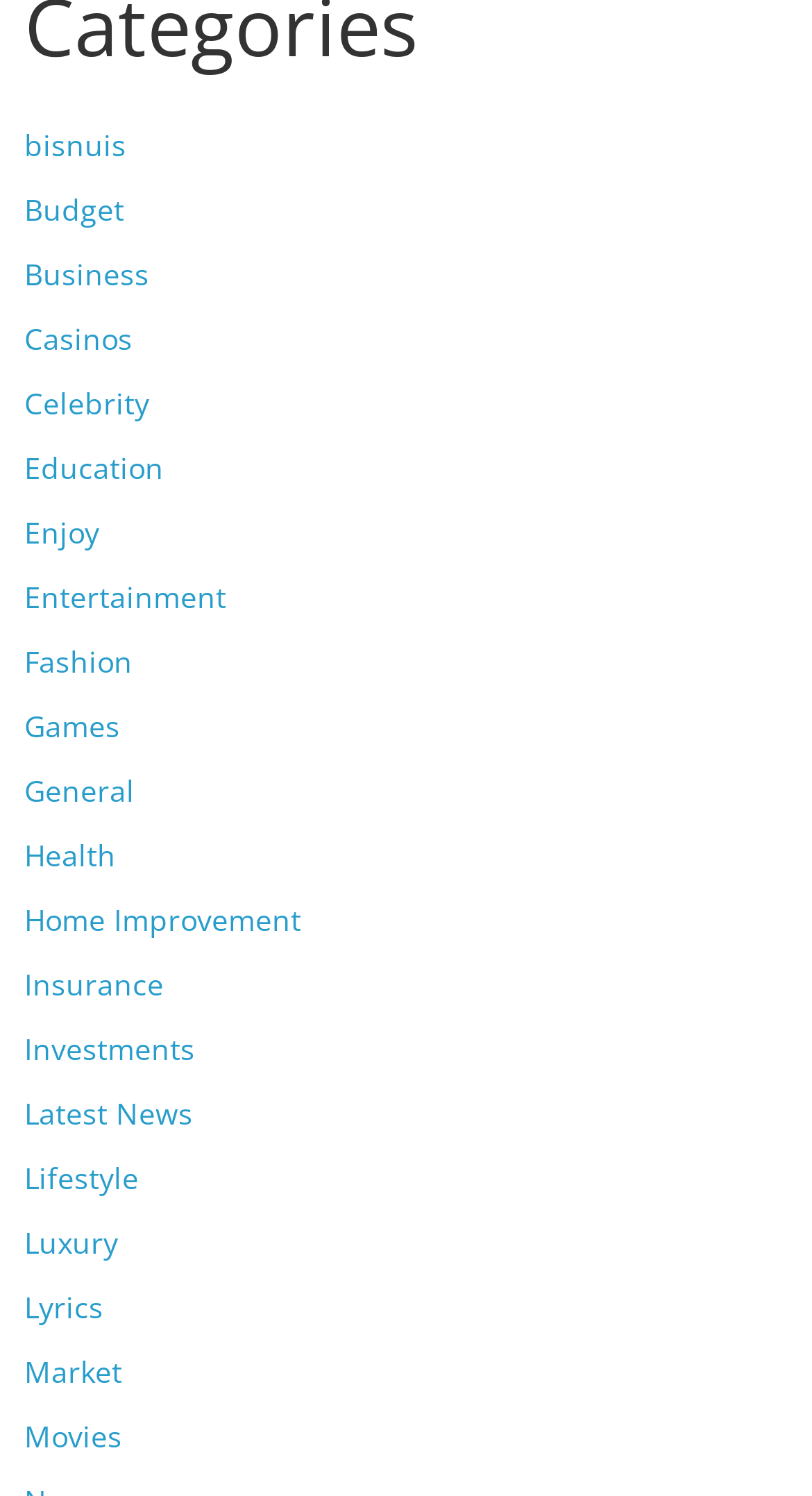What are the main categories on this webpage?
Answer with a single word or phrase by referring to the visual content.

Various topics